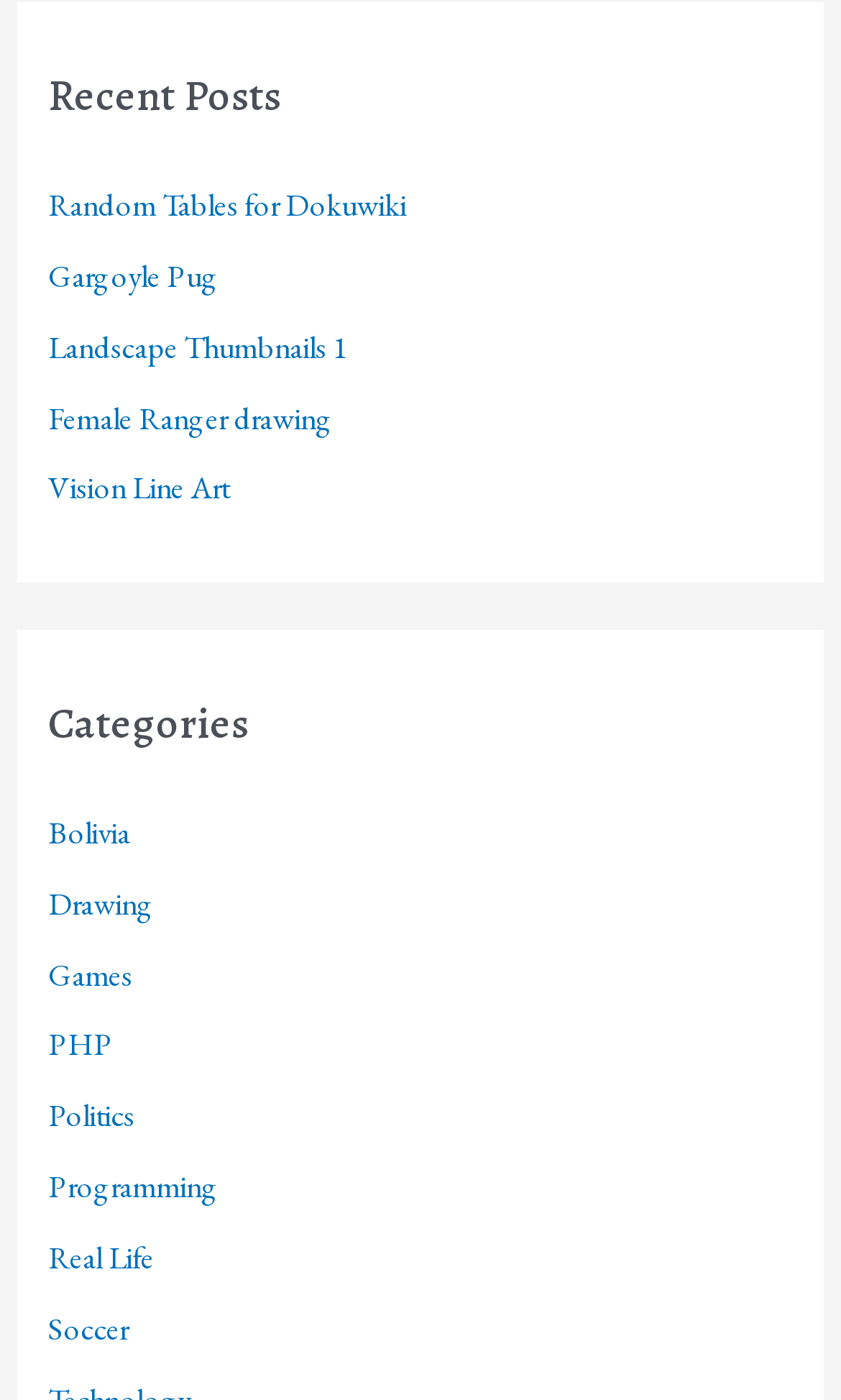What is the second category listed?
Answer the question with as much detail as possible.

I looked at the links under the 'Categories' heading and found that the second link is 'Drawing'.